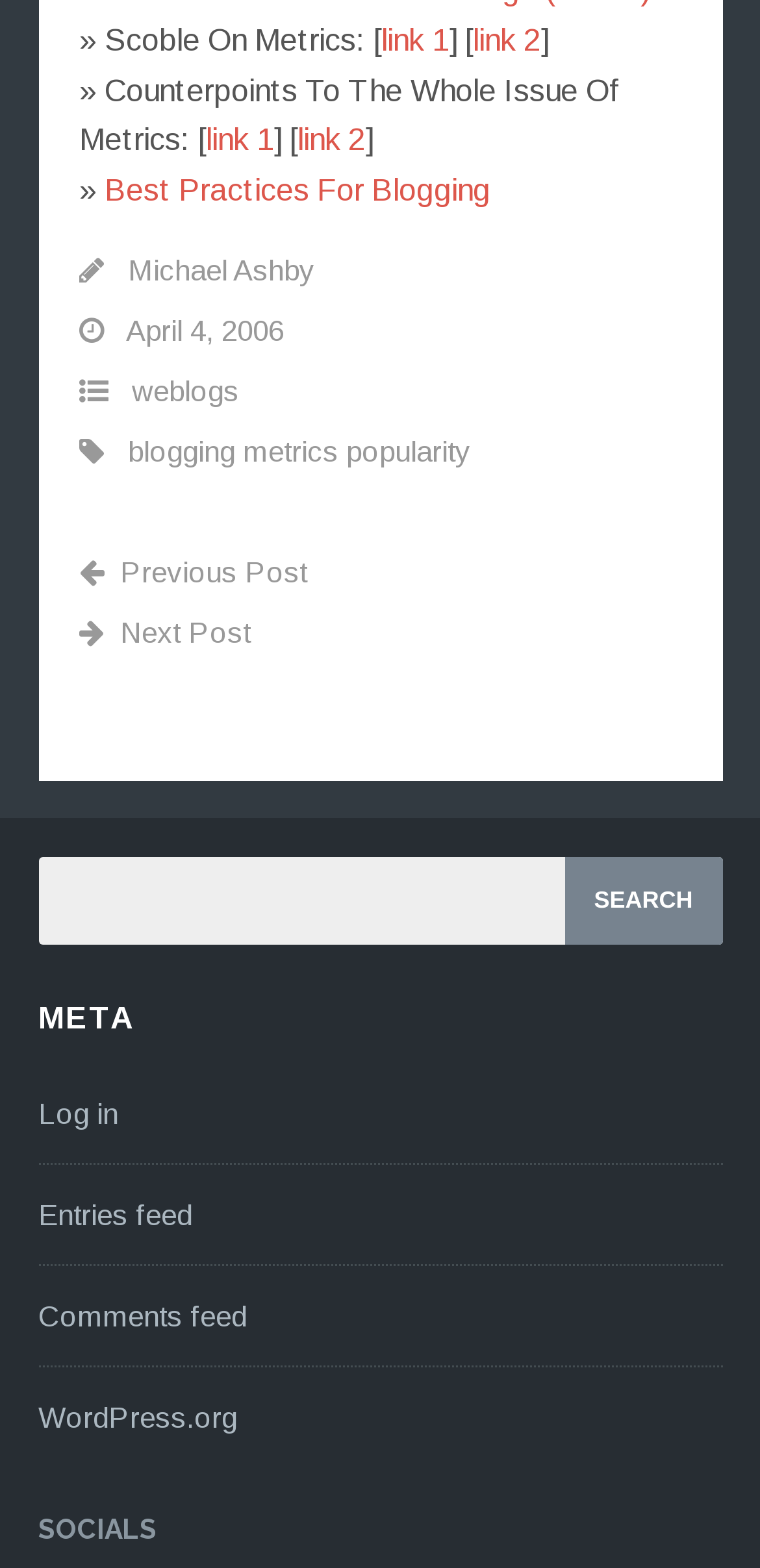Find the bounding box of the UI element described as: "Comments feed". The bounding box coordinates should be given as four float values between 0 and 1, i.e., [left, top, right, bottom].

[0.05, 0.828, 0.324, 0.849]